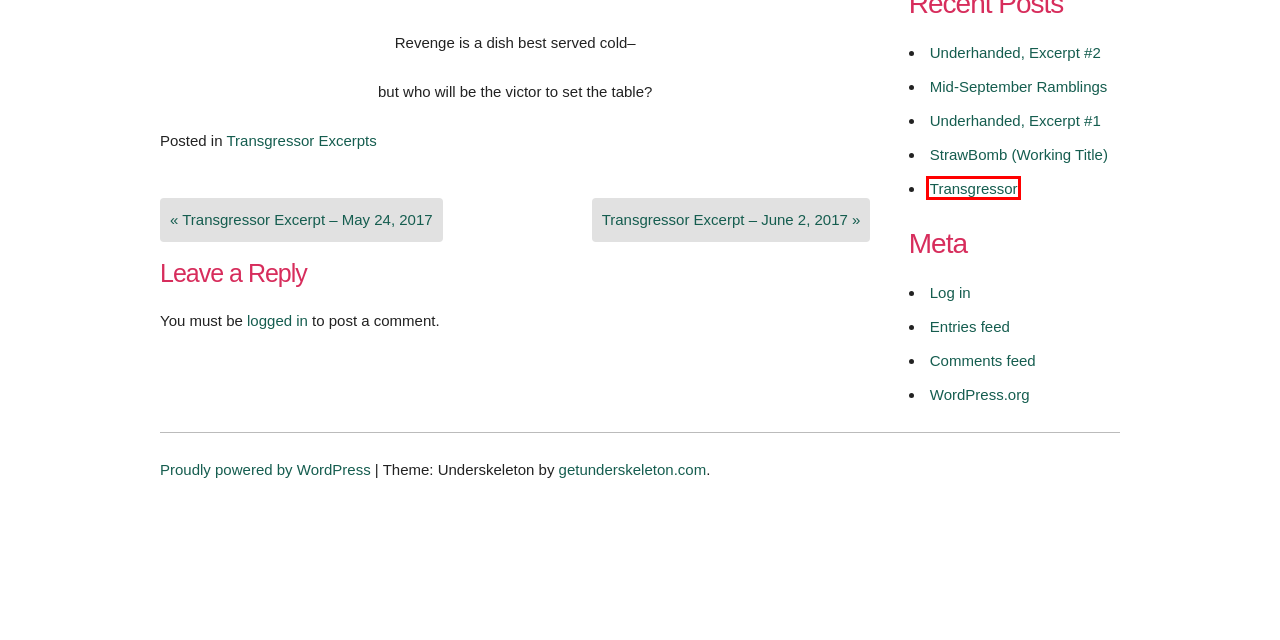You are provided with a screenshot of a webpage containing a red rectangle bounding box. Identify the webpage description that best matches the new webpage after the element in the bounding box is clicked. Here are the potential descriptions:
A. Transgressor Excerpt – May 24, 2017 – Joe Scholes – Author
B. Comments for Joe Scholes – Author
C. Joe Scholes – Author
D. Blog Tool, Publishing Platform, and CMS – WordPress.org
E. Transgressor – Joe Scholes – Author
F. StrawBomb (Working Title) – Joe Scholes – Author
G. Get Under Skeleton – Online Magazine
H. Log In ‹ Joe Scholes – Author — WordPress

E